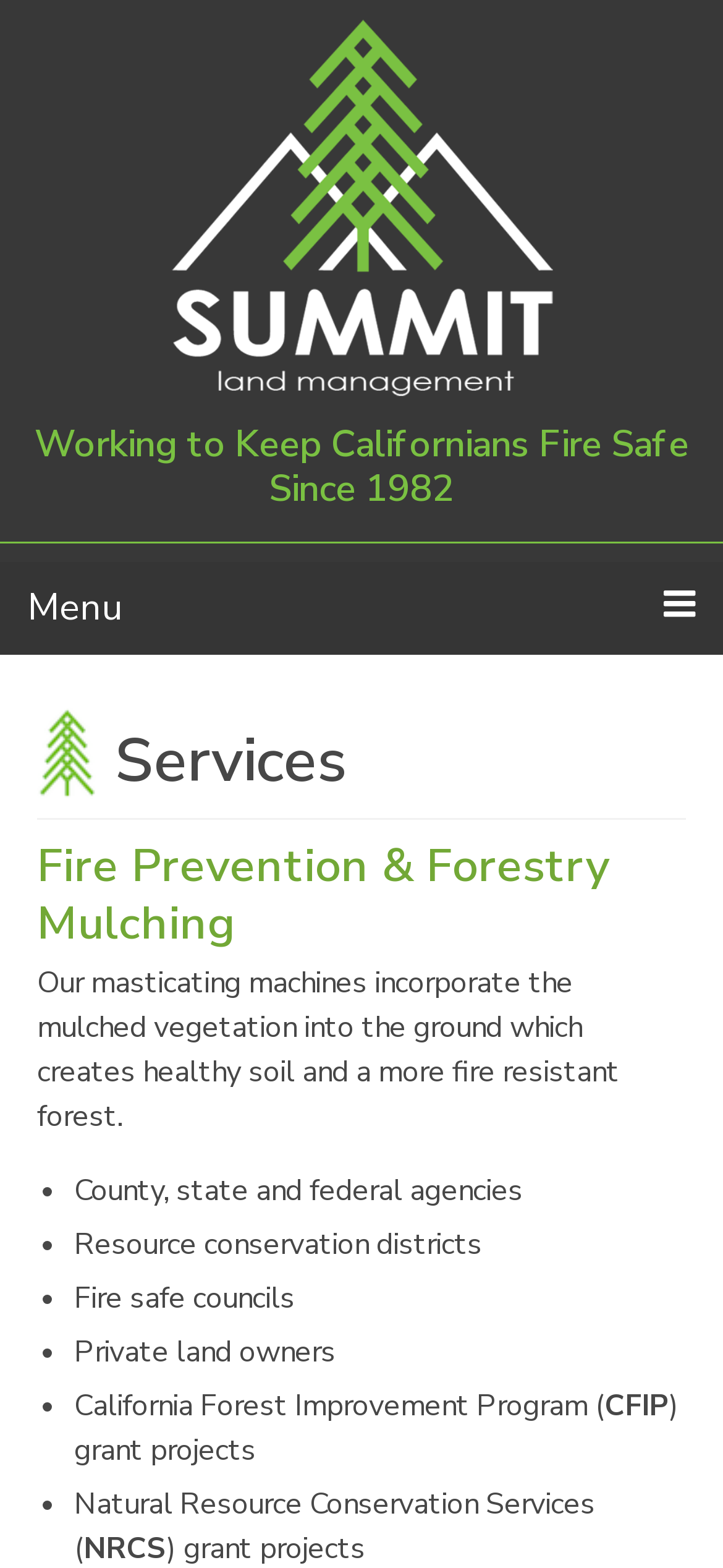What is the purpose of the company's services?
Answer with a single word or short phrase according to what you see in the image.

To keep Californians fire safe